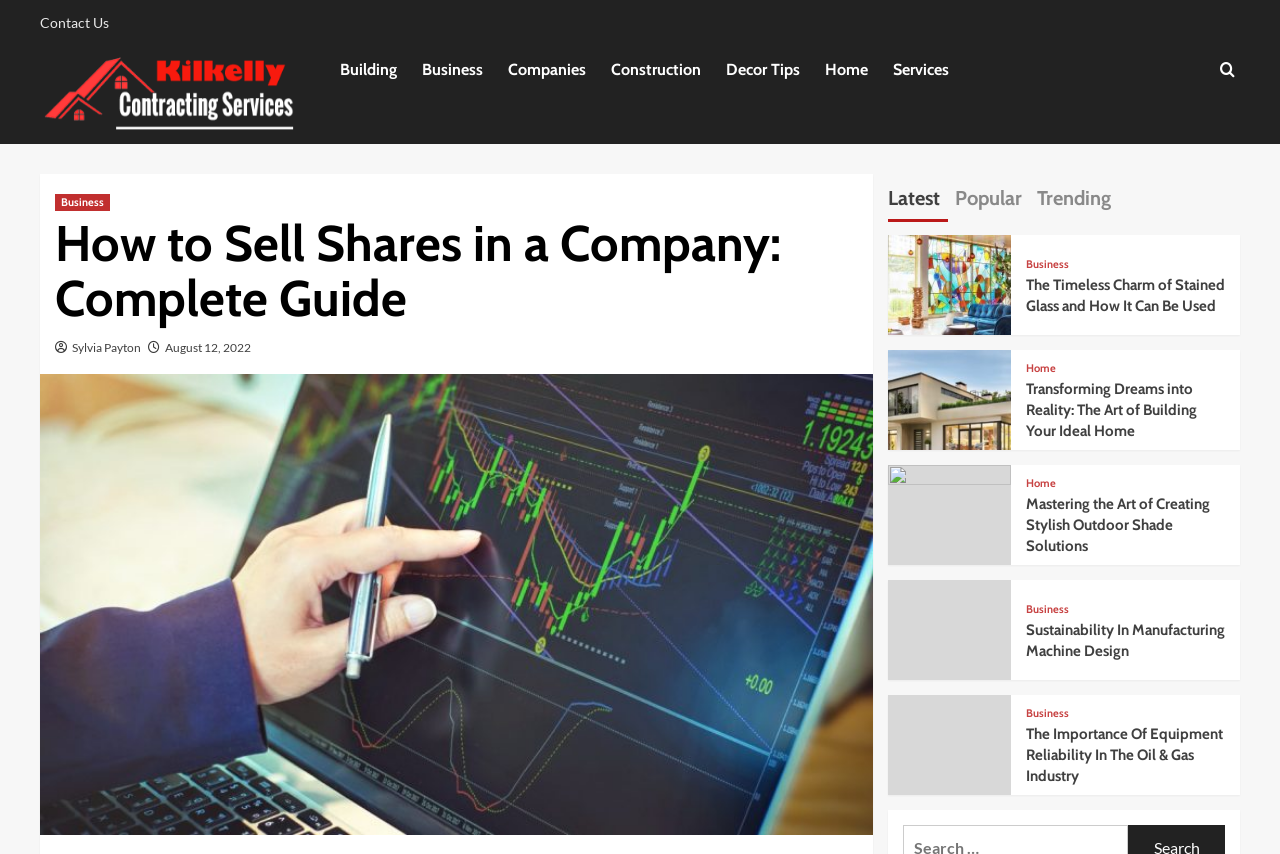How many links are there in the top navigation bar?
Please respond to the question with a detailed and thorough explanation.

I counted the number of links in the top navigation bar, which are 'Building', 'Business', 'Companies', 'Construction', 'Decor Tips', 'Home', and 'Services', so there are 7 links in total.